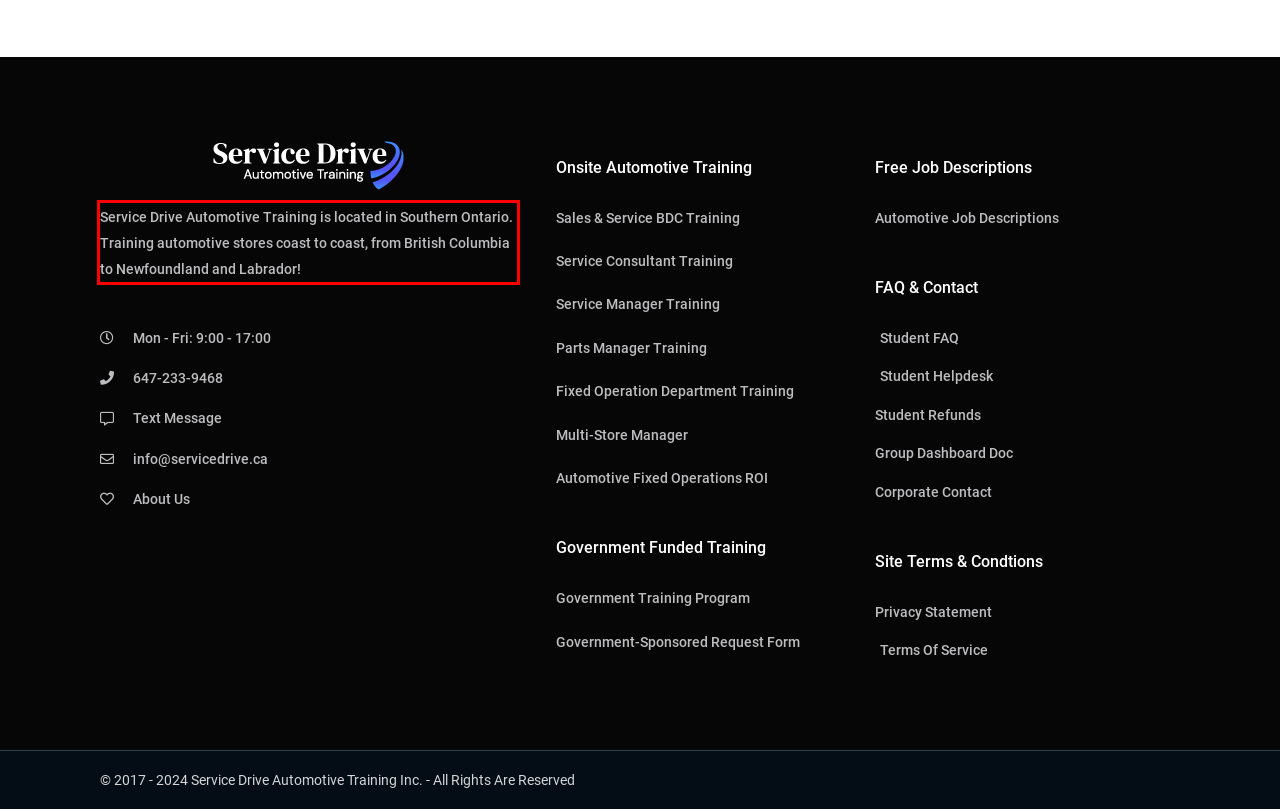Within the provided webpage screenshot, find the red rectangle bounding box and perform OCR to obtain the text content.

Service Drive Automotive Training is located in Southern Ontario. Training automotive stores coast to coast, from British Columbia to Newfoundland and Labrador!